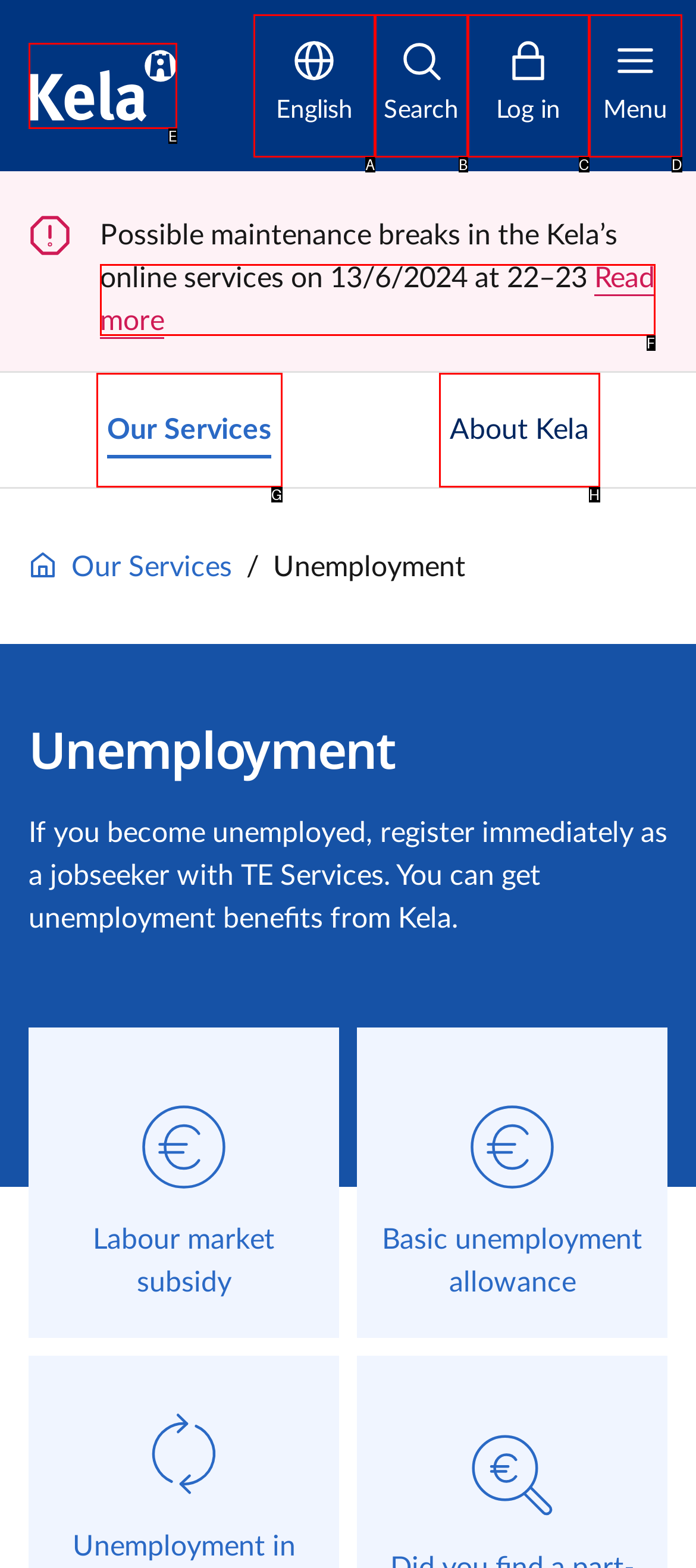Based on the description Our ServicesOur Services, identify the most suitable HTML element from the options. Provide your answer as the corresponding letter.

G